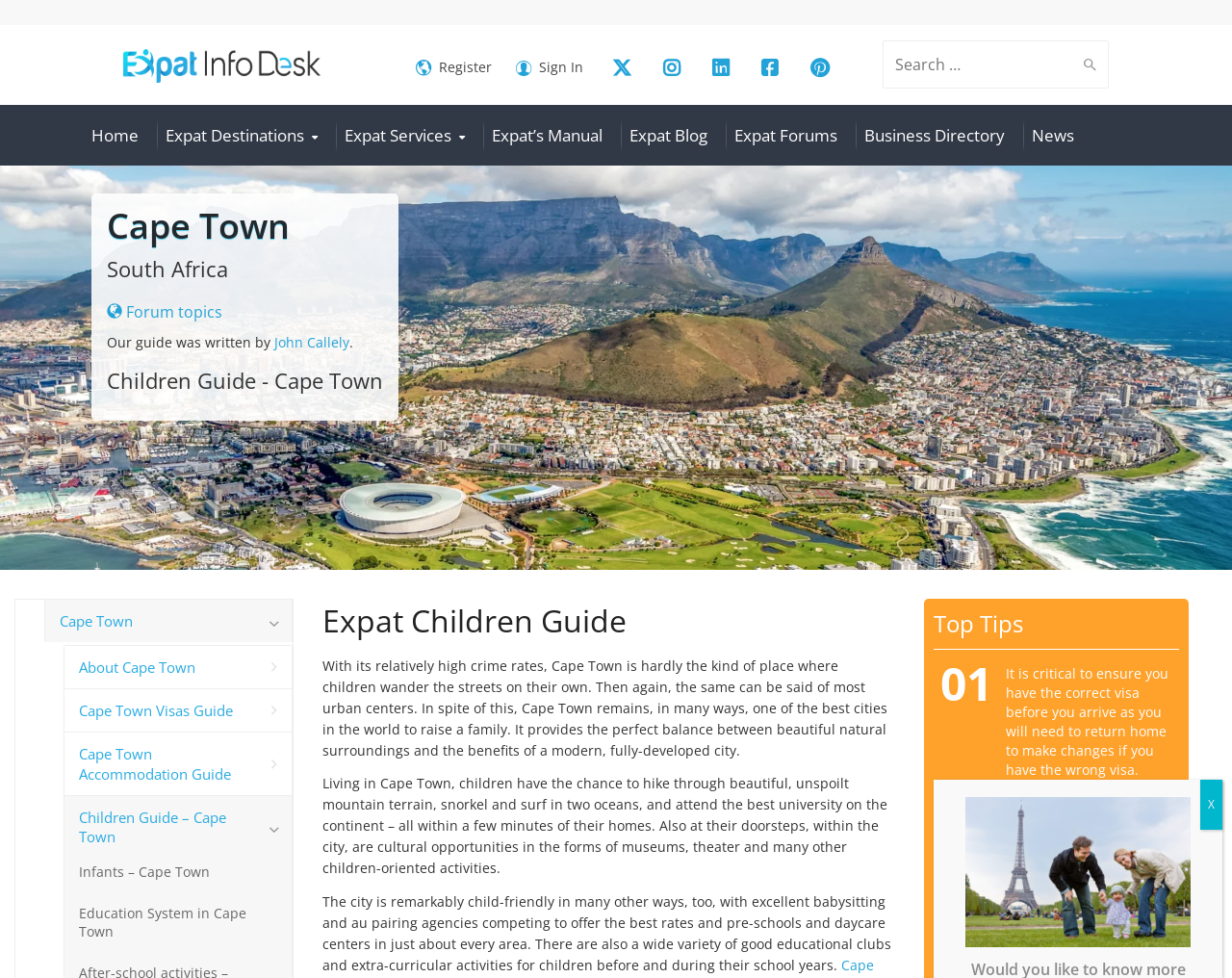Extract the bounding box coordinates of the UI element described: "Expat Forums". Provide the coordinates in the format [left, top, right, bottom] with values ranging from 0 to 1.

[0.596, 0.126, 0.68, 0.152]